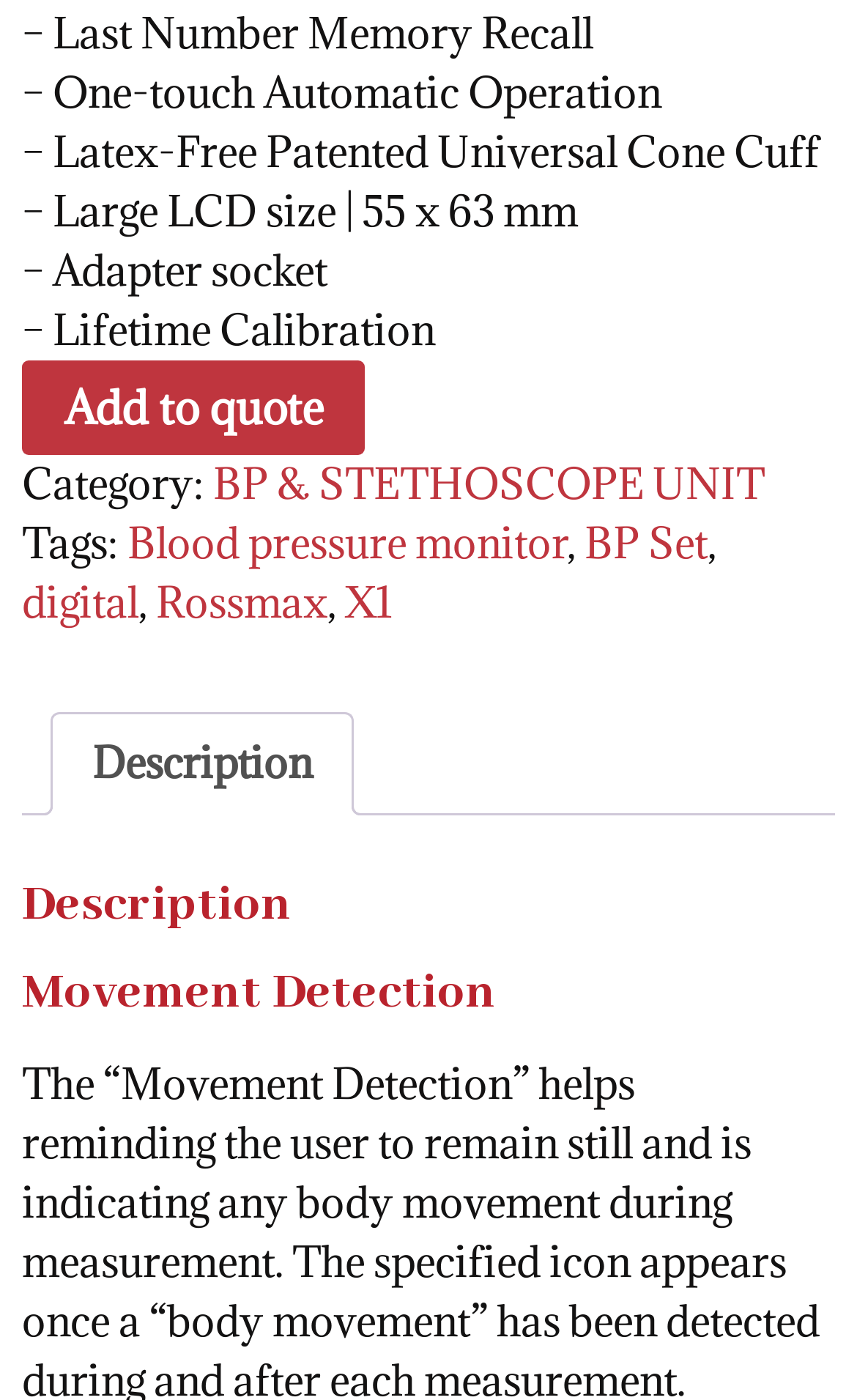Carefully observe the image and respond to the question with a detailed answer:
What is the name of the product model?

The product model name can be found in the list of tags, where it says 'X1'.